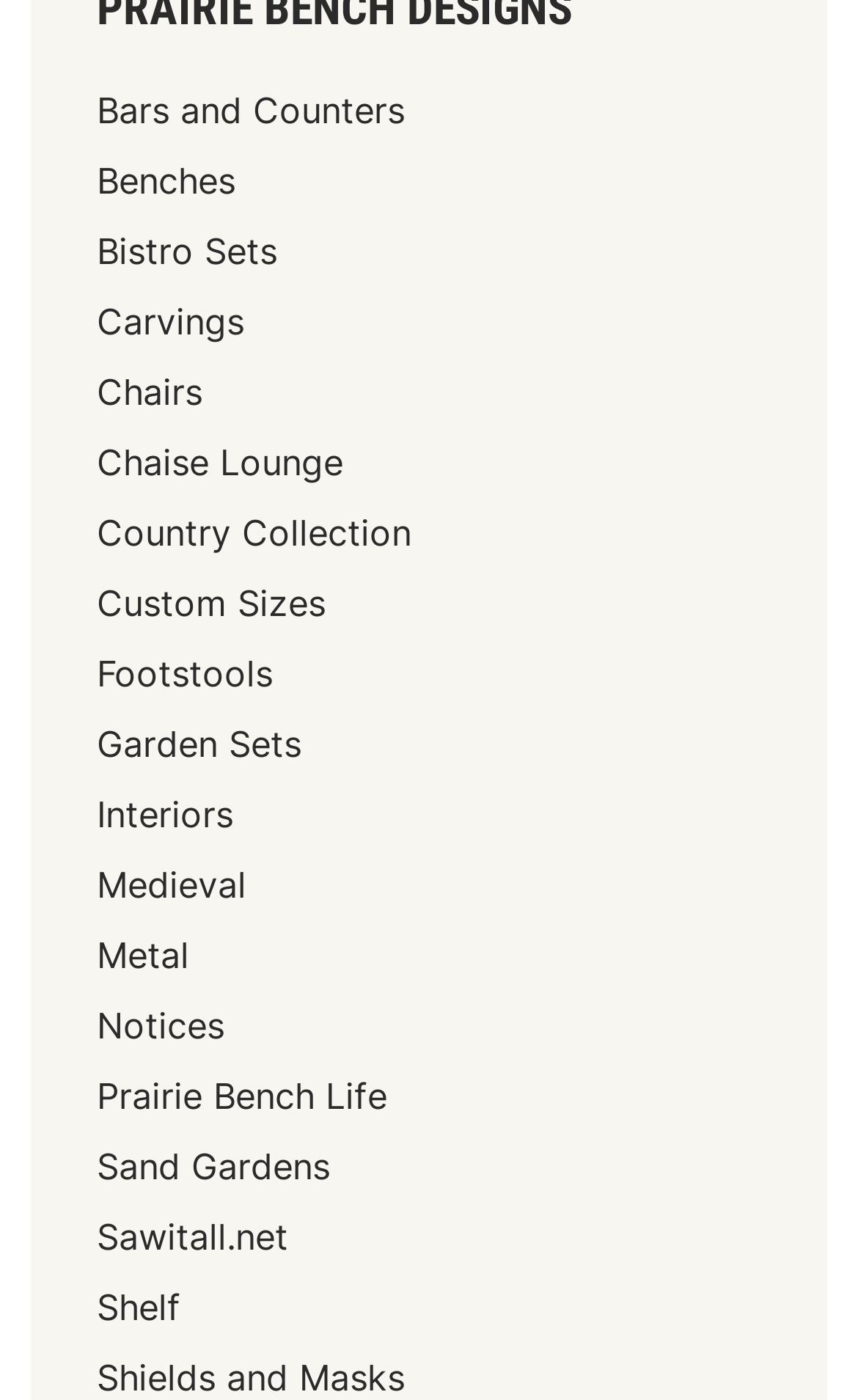Find the bounding box coordinates for the HTML element described as: "Shields and Masks". The coordinates should consist of four float values between 0 and 1, i.e., [left, top, right, bottom].

[0.113, 0.968, 0.472, 1.0]